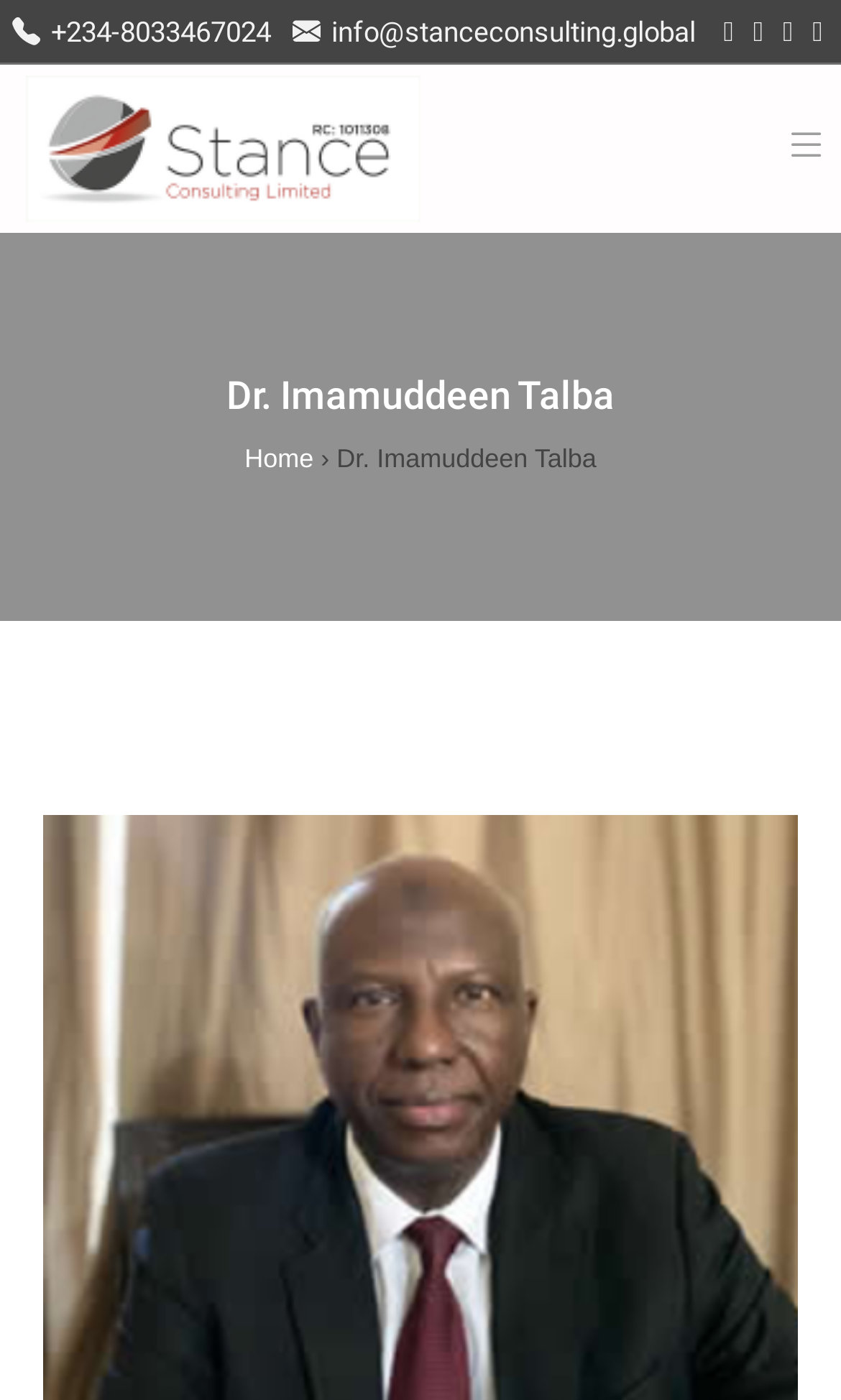Kindly provide the bounding box coordinates of the section you need to click on to fulfill the given instruction: "send an email to info@stanceconsulting.global".

[0.347, 0.012, 0.827, 0.033]